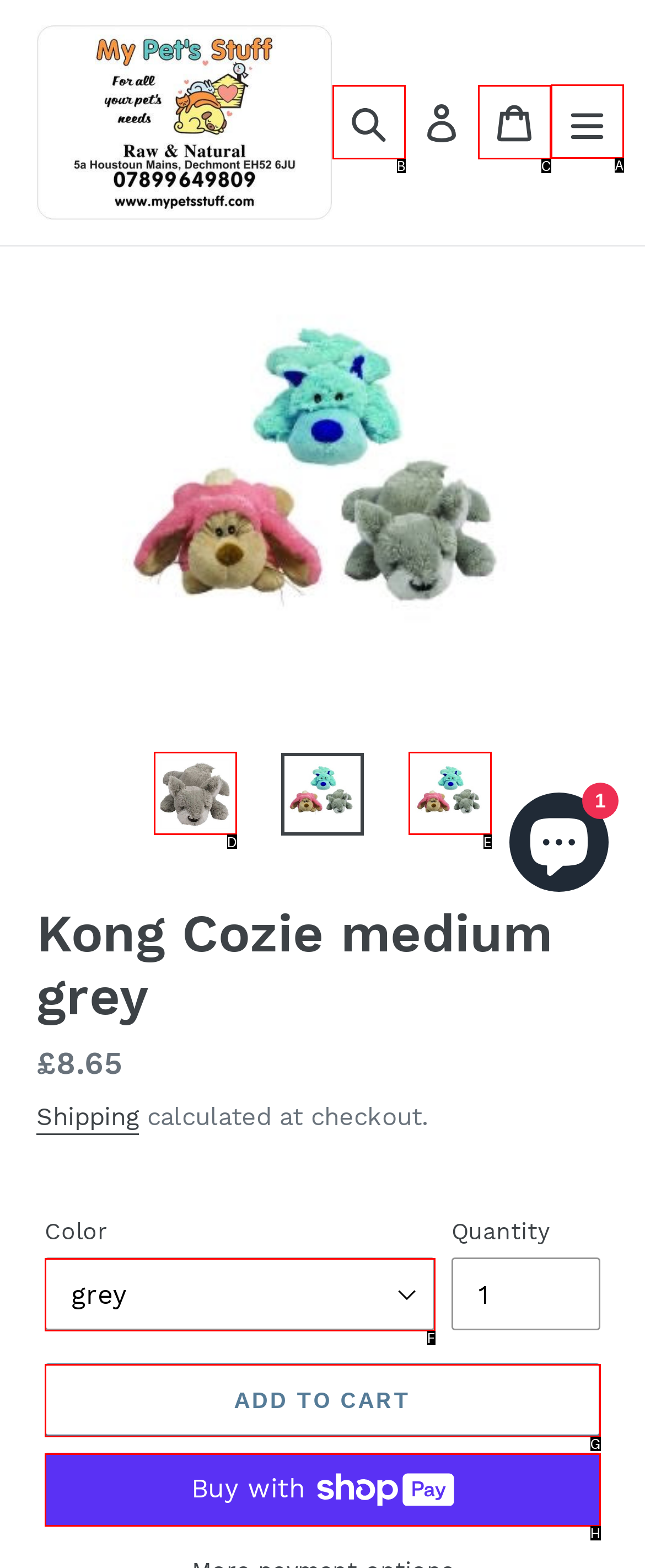Point out the correct UI element to click to carry out this instruction: Open the menu
Answer with the letter of the chosen option from the provided choices directly.

A